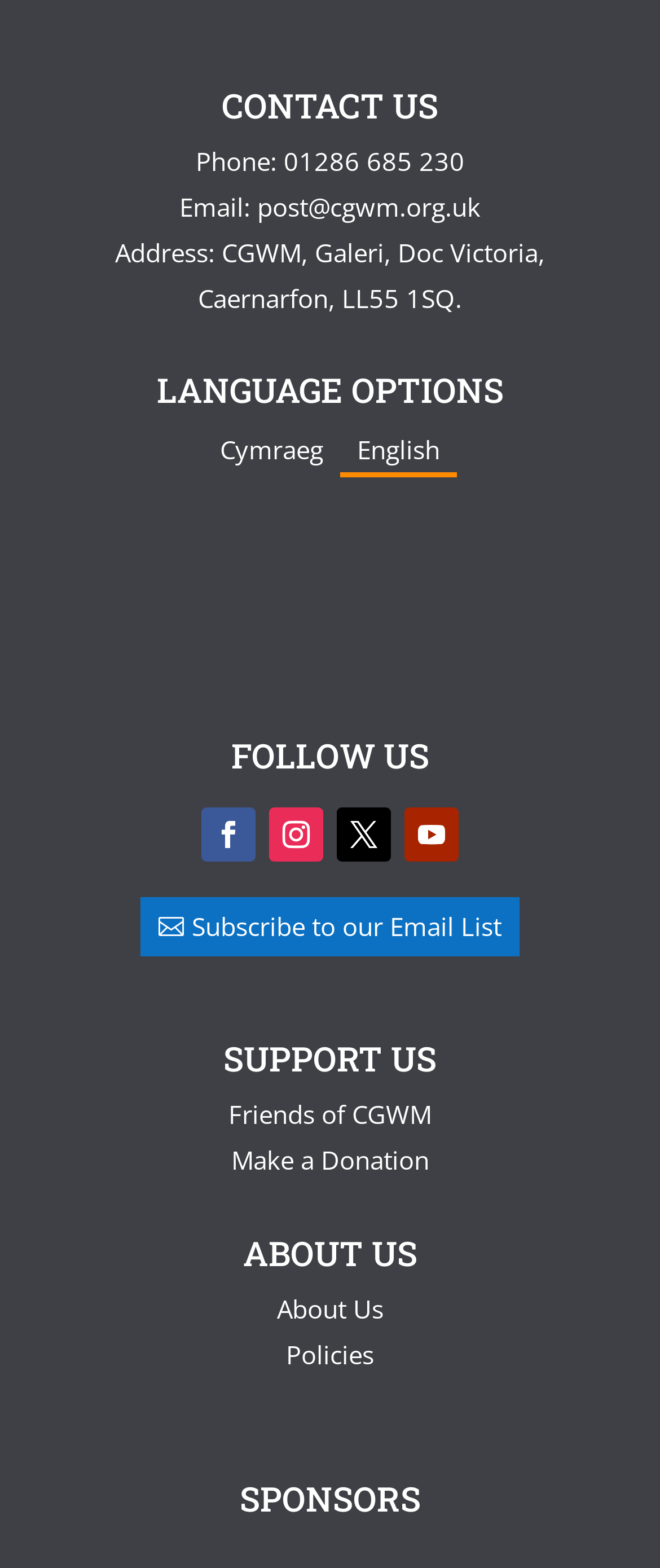Identify the bounding box coordinates for the element that needs to be clicked to fulfill this instruction: "Learn more about us". Provide the coordinates in the format of four float numbers between 0 and 1: [left, top, right, bottom].

[0.419, 0.824, 0.581, 0.845]